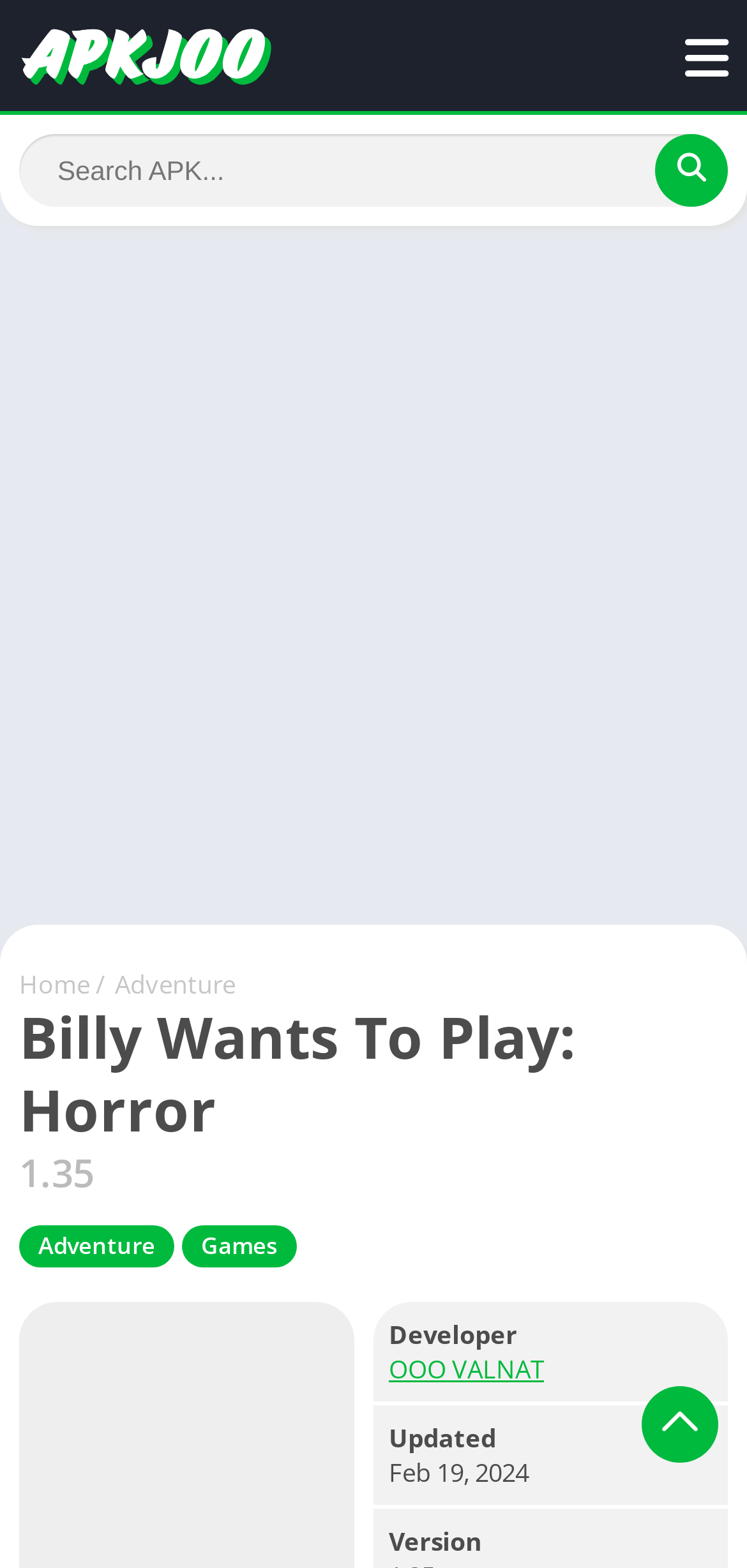Please find the bounding box coordinates of the element's region to be clicked to carry out this instruction: "Click on APKJoo link".

[0.026, 0.012, 0.368, 0.061]